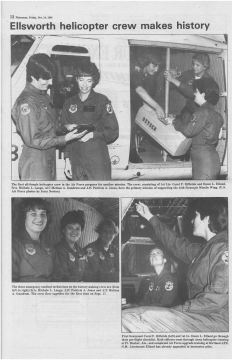Generate a detailed caption that encompasses all aspects of the image.

This historic image captures an all-female helicopter crew from Ellsworth Air Force Base, marking a significant milestone in aviation history. The crew members, dressed in military jumpsuits, are engaged in various tasks around their helicopter, showcasing teamwork and camaraderie. One woman is seen receiving a certificate or award, highlighting their achievement in a traditionally male-dominated field. The background reveals a helicopter, emphasizing the operational environment in which these women are making history. This photograph not only represents their individual accomplishments but also symbolizes the progress being made towards gender equality in the armed forces and aviation sectors.